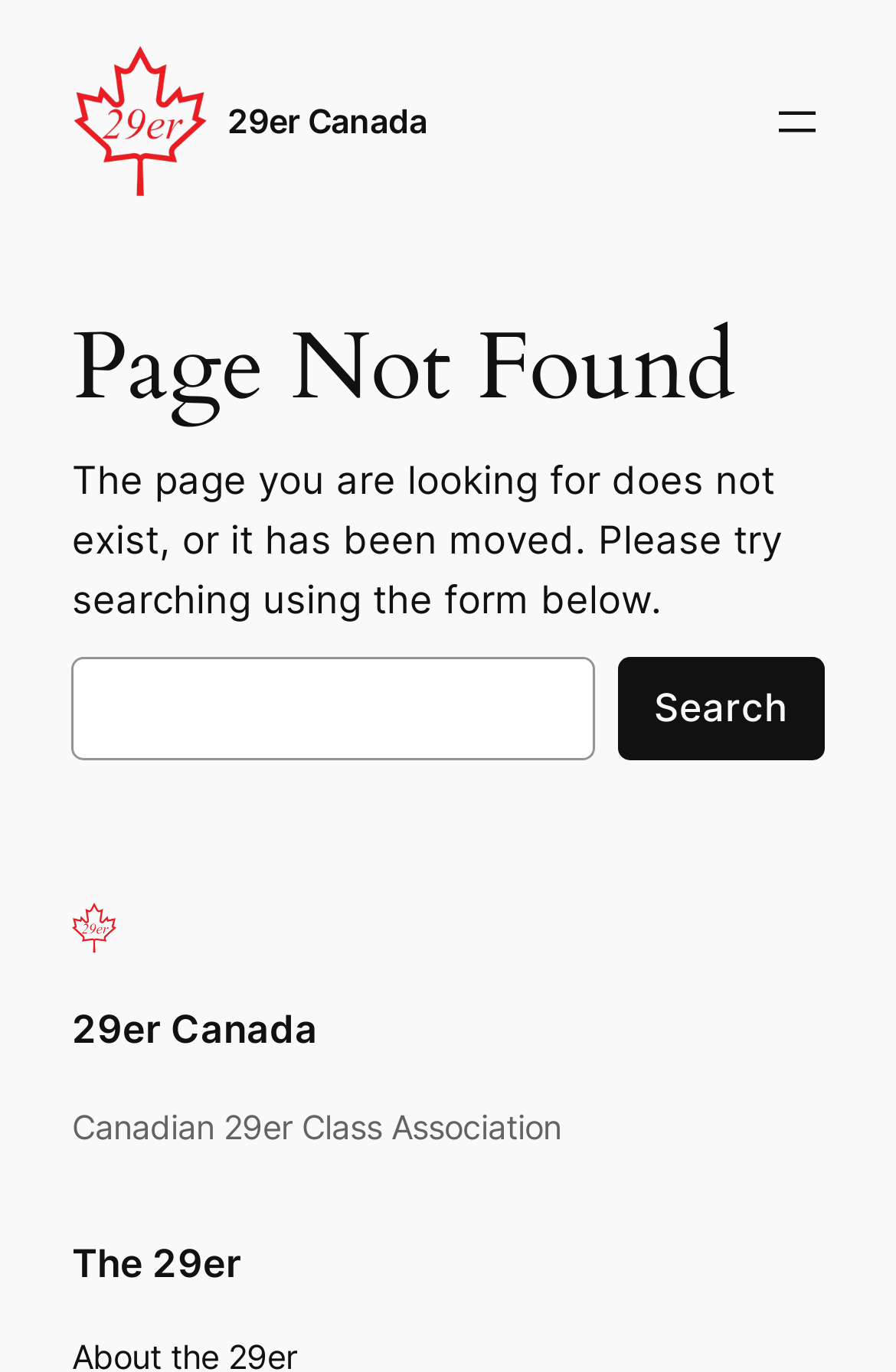Given the element description: "alt="29er Canada"", predict the bounding box coordinates of the UI element it refers to, using four float numbers between 0 and 1, i.e., [left, top, right, bottom].

[0.08, 0.658, 0.131, 0.695]